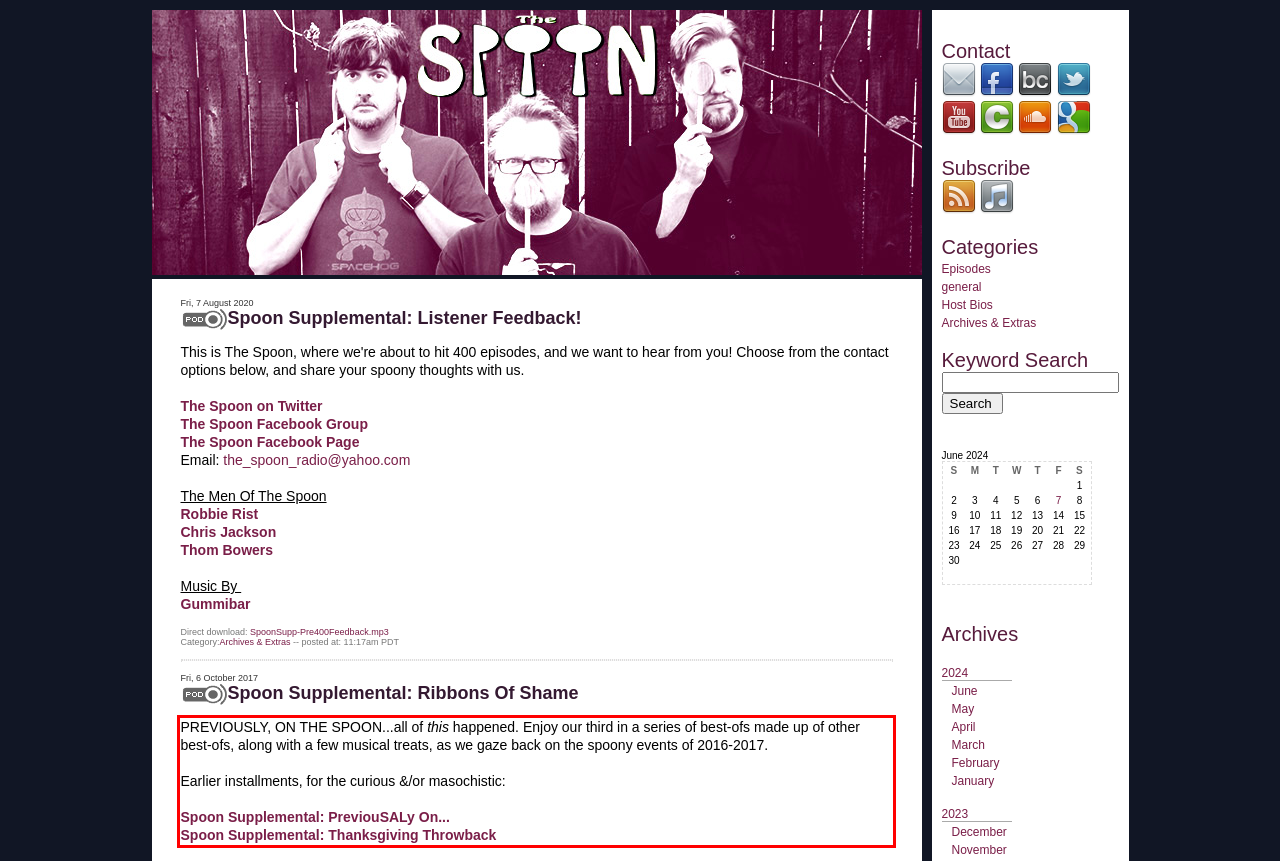Please examine the webpage screenshot containing a red bounding box and use OCR to recognize and output the text inside the red bounding box.

PREVIOUSLY, ON THE SPOON...all of this happened. Enjoy our third in a series of best-ofs made up of other best-ofs, along with a few musical treats, as we gaze back on the spoony events of 2016-2017. Earlier installments, for the curious &/or masochistic: Spoon Supplemental: PreviouSALy On... Spoon Supplemental: Thanksgiving Throwback